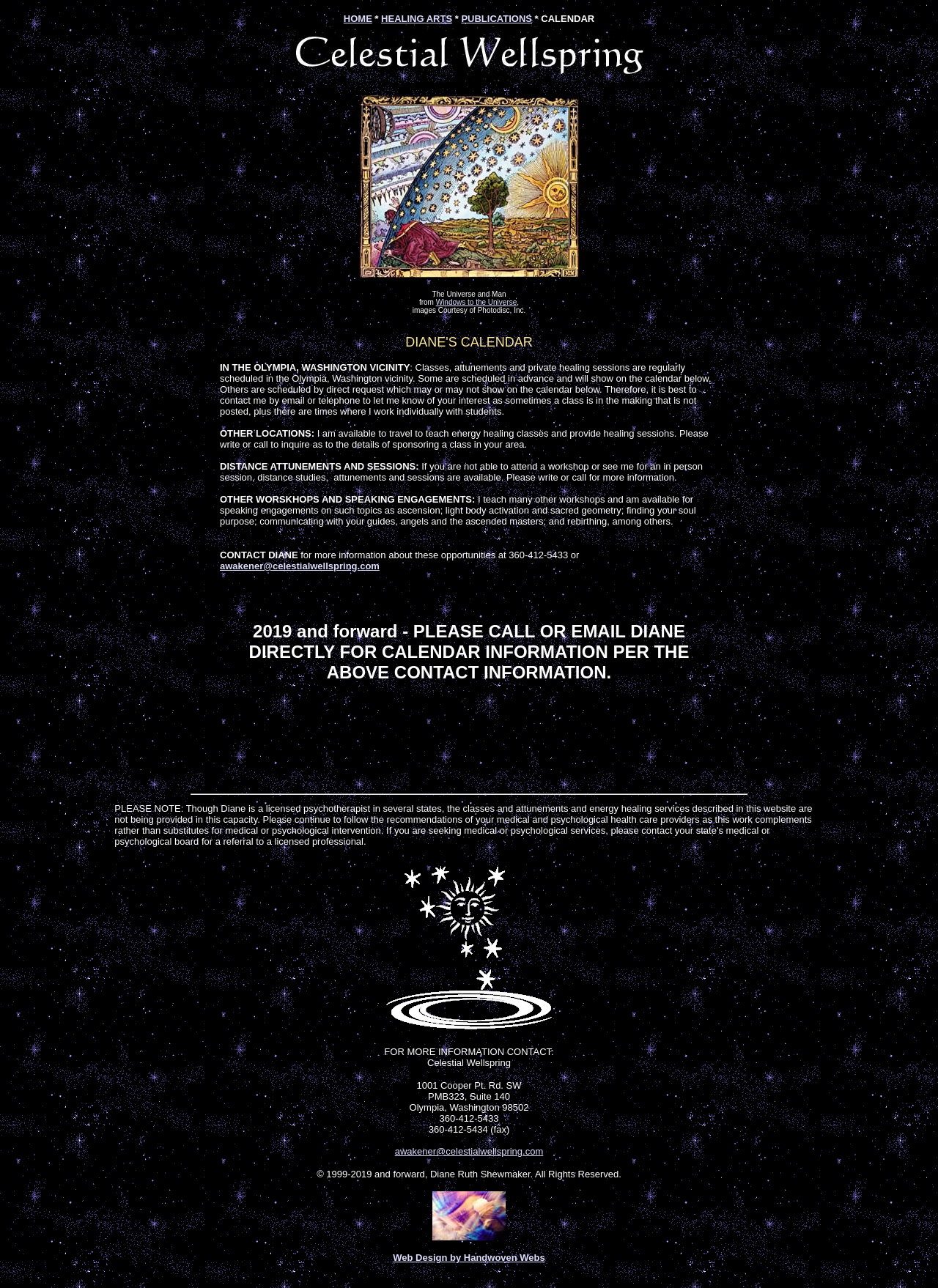Provide a brief response to the question below using one word or phrase:
What is the purpose of the calendar on the website?

To schedule classes and healing sessions